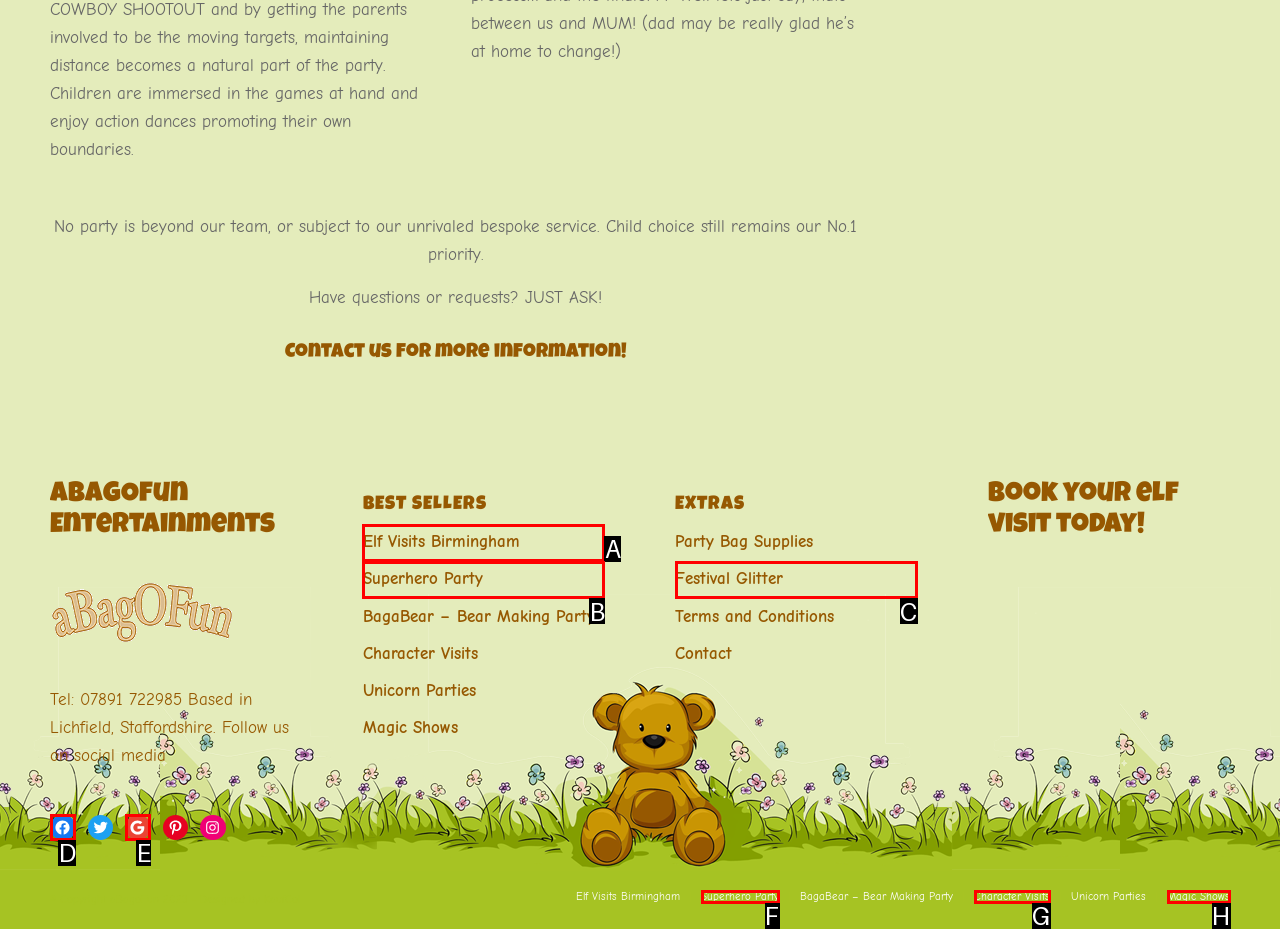Match the description to the correct option: Elf Visits Birmingham
Provide the letter of the matching option directly.

A